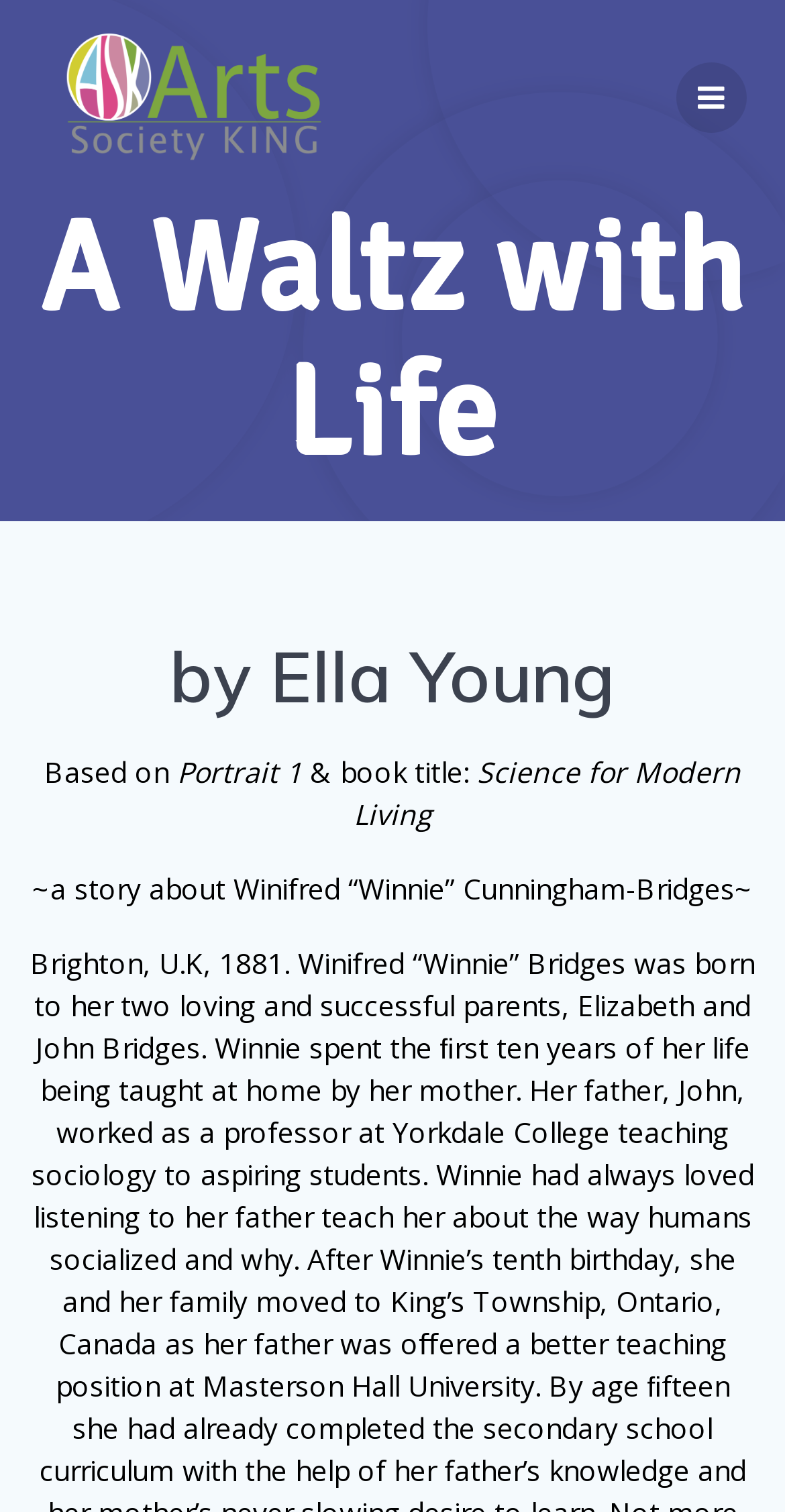Determine the bounding box coordinates in the format (top-left x, top-left y, bottom-right x, bottom-right y). Ensure all values are floating point numbers between 0 and 1. Identify the bounding box of the UI element described by: Buba Gagigo

None